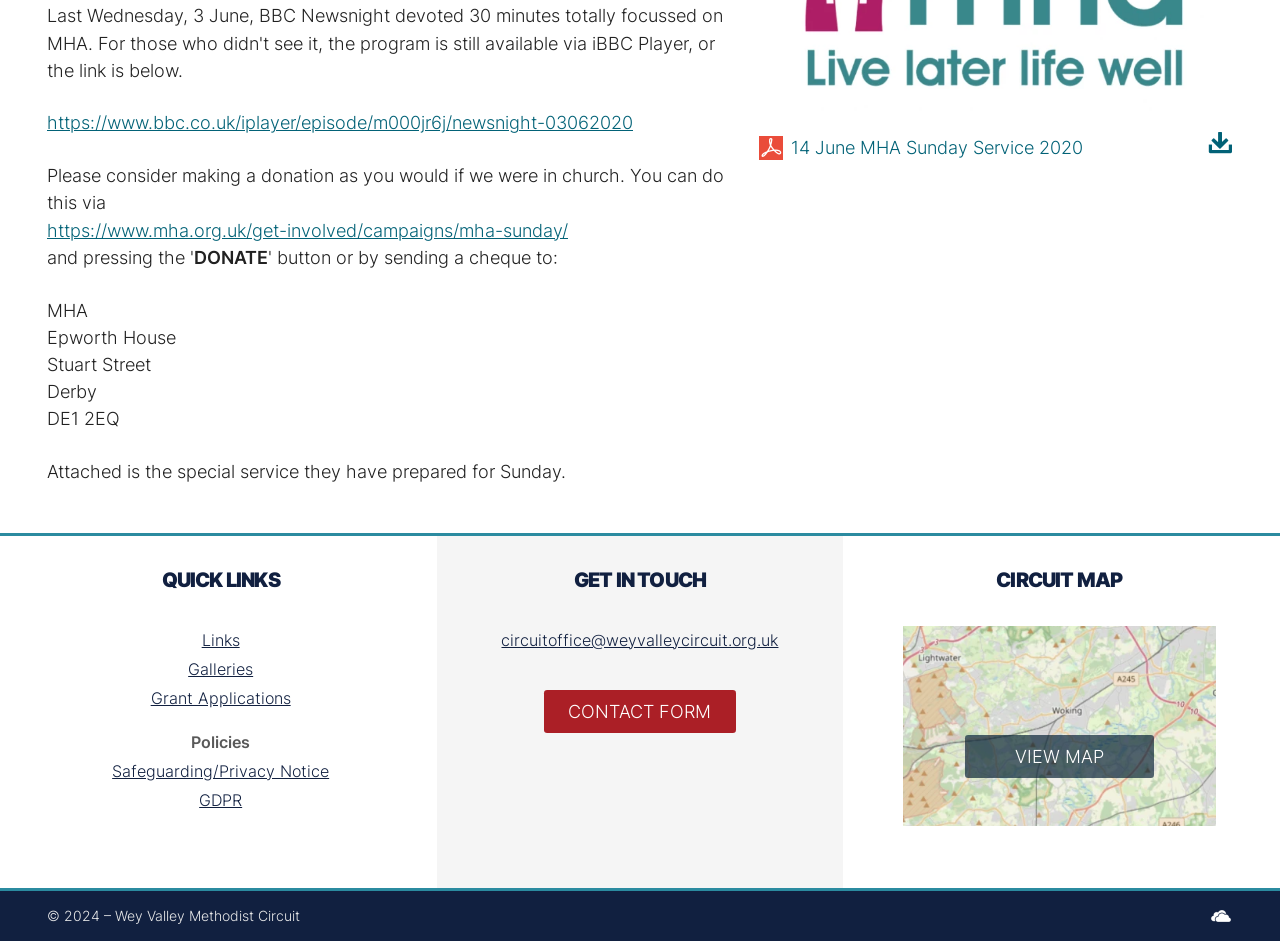Provide the bounding box coordinates in the format (top-left x, top-left y, bottom-right x, bottom-right y). All values are floating point numbers between 0 and 1. Determine the bounding box coordinate of the UI element described as: Safeguarding/Privacy Notice

[0.025, 0.805, 0.32, 0.835]